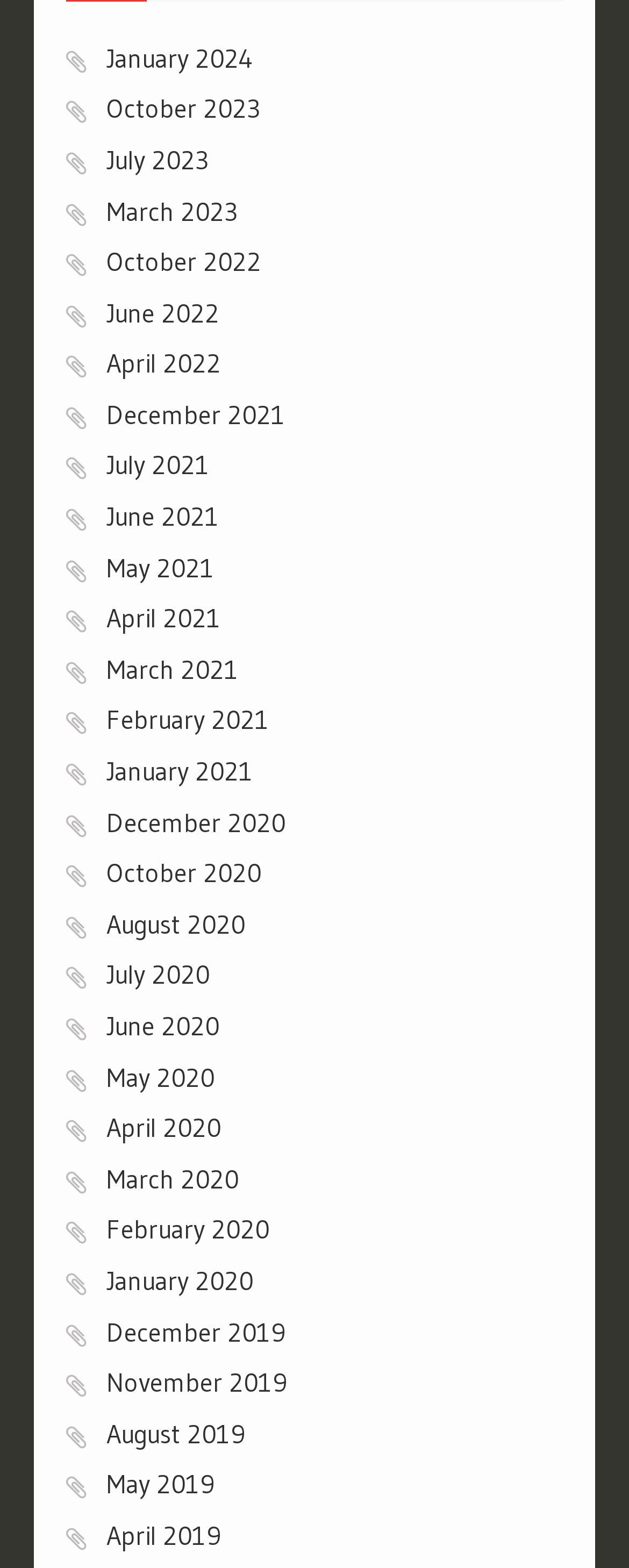Locate the bounding box coordinates of the clickable element to fulfill the following instruction: "Access July 2021". Provide the coordinates as four float numbers between 0 and 1 in the format [left, top, right, bottom].

[0.169, 0.286, 0.333, 0.307]